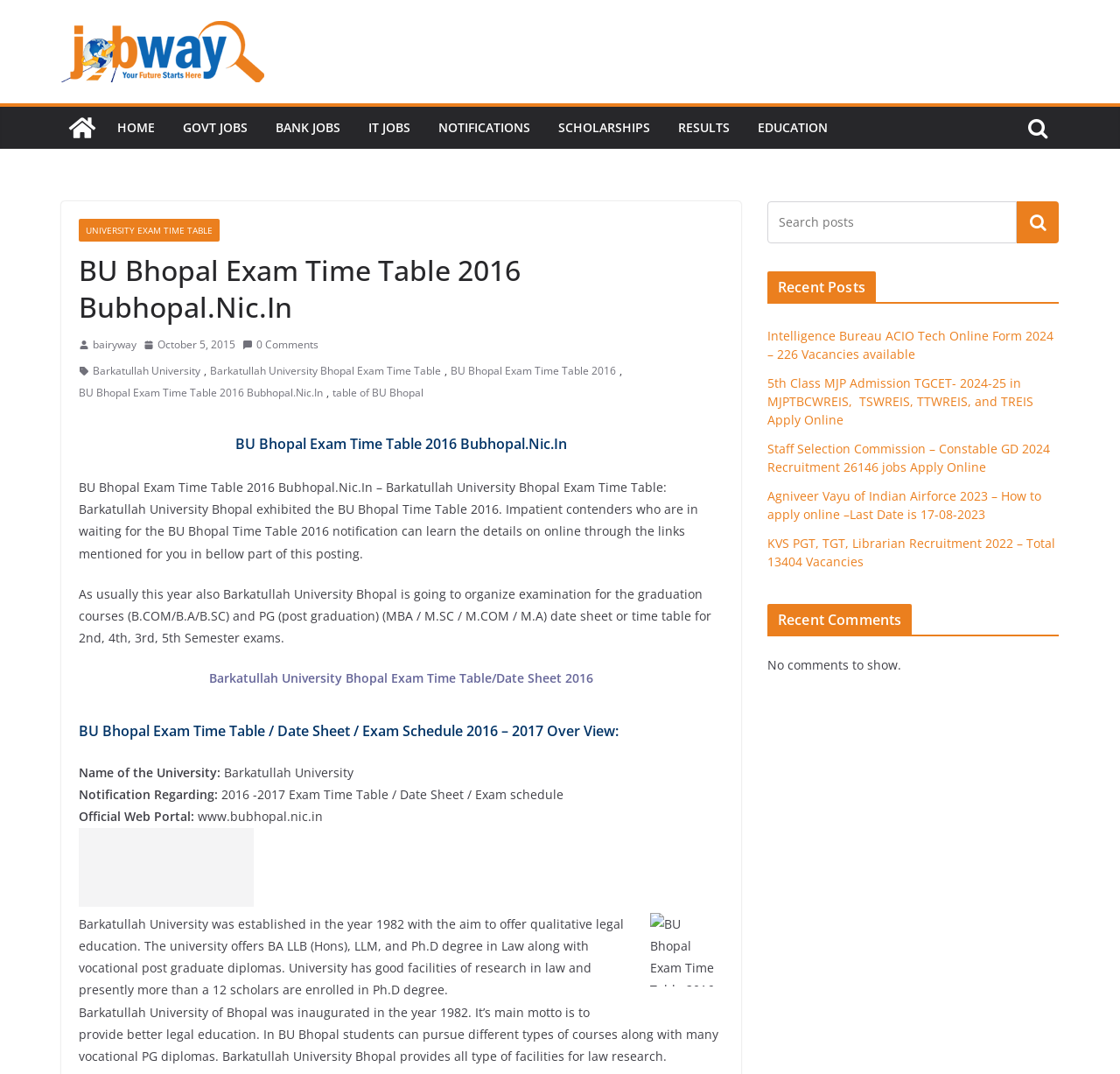Give a concise answer of one word or phrase to the question: 
What is the notification regarding, according to the webpage?

2016-2017 Exam Time Table / Date Sheet / Exam schedule